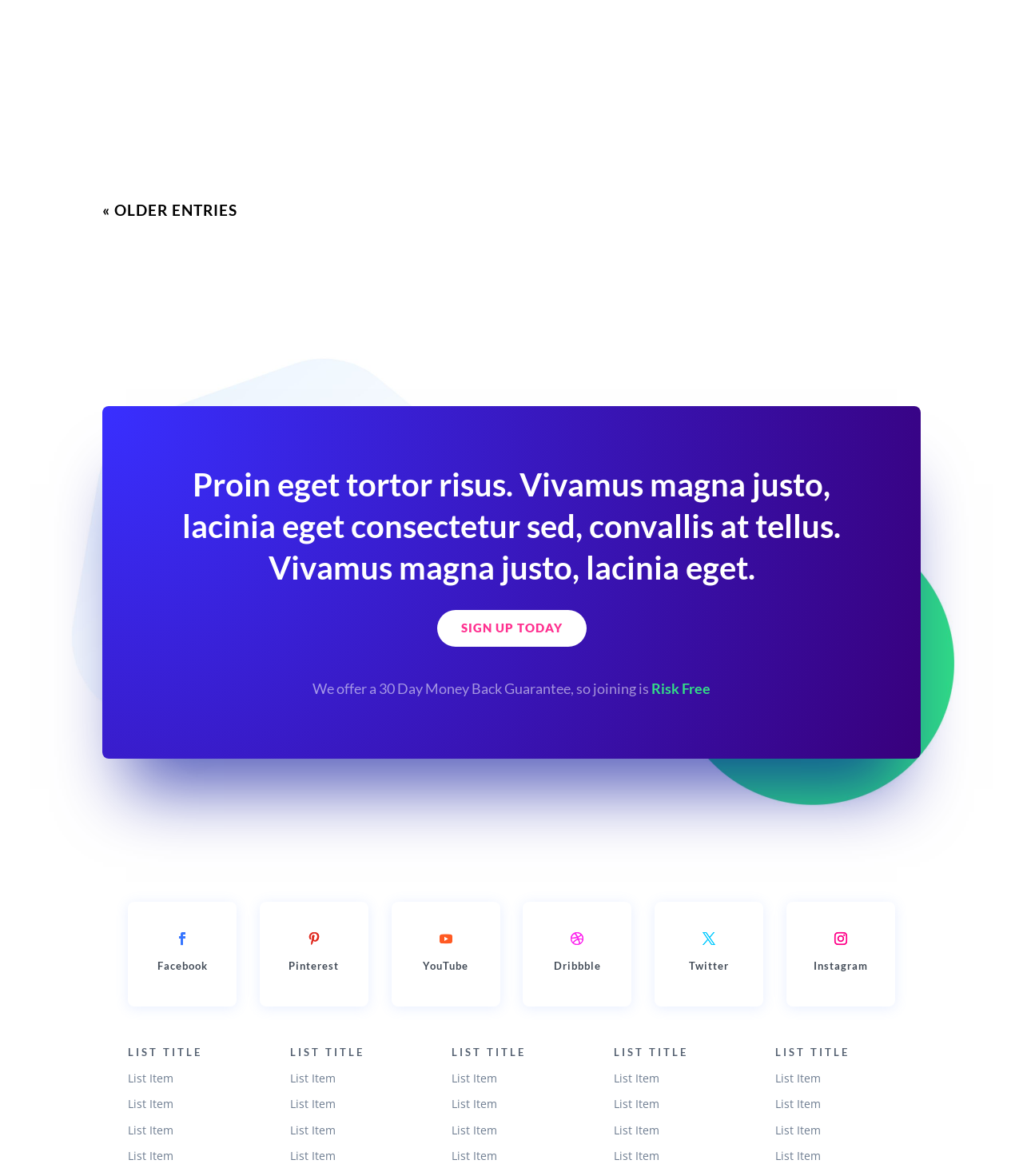Answer the question below with a single word or a brief phrase: 
What is the purpose of the 'SIGN UP TODAY' button?

To join with a 30 Day Money Back Guarantee